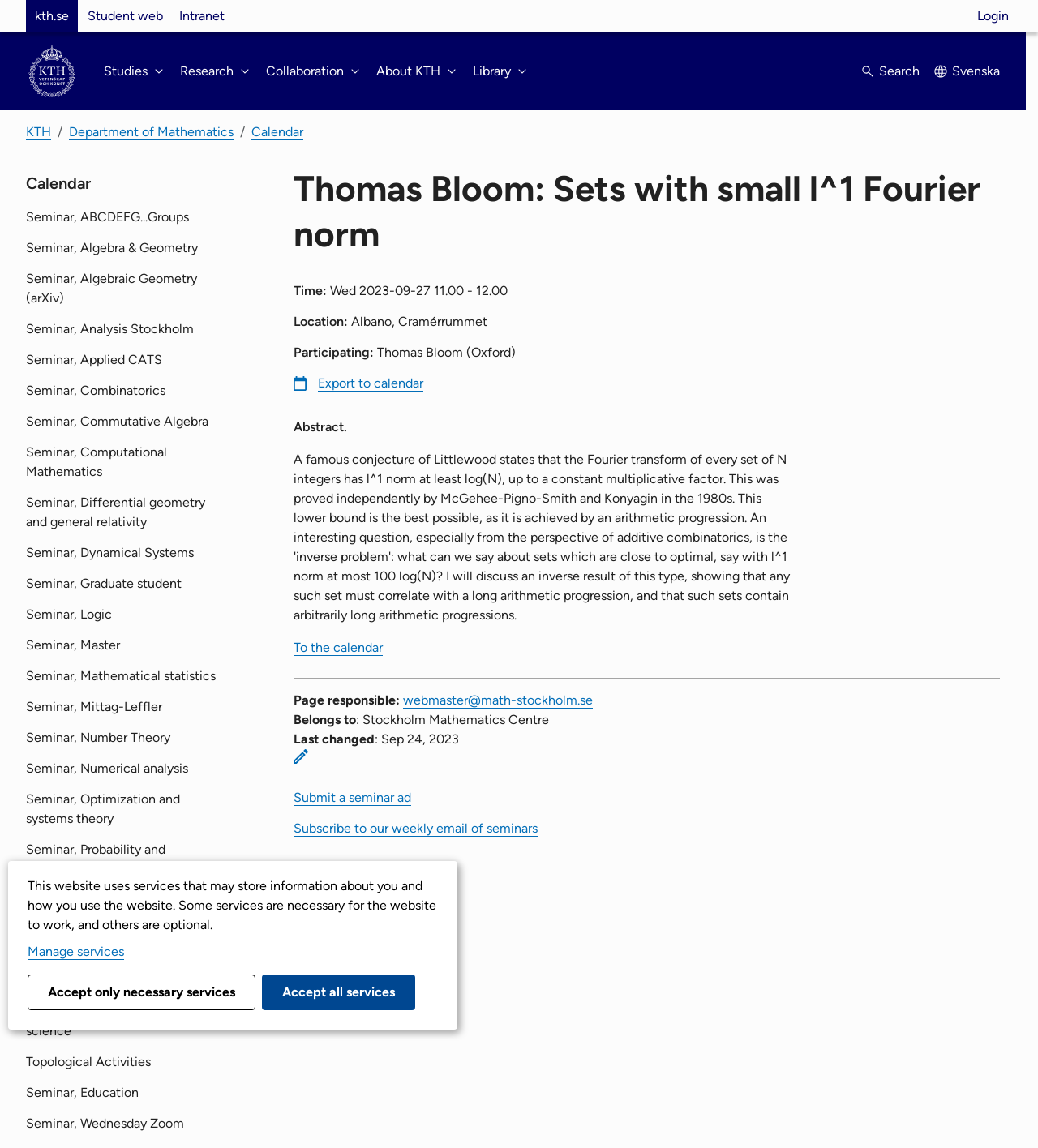Analyze the image and deliver a detailed answer to the question: What is the speaker's name?

I found the speaker's name by looking at the main content section of the webpage, where it says 'Thomas Bloom: Sets with small l^1 Fourier norm'. The name 'Thomas Bloom' is mentioned as the speaker.